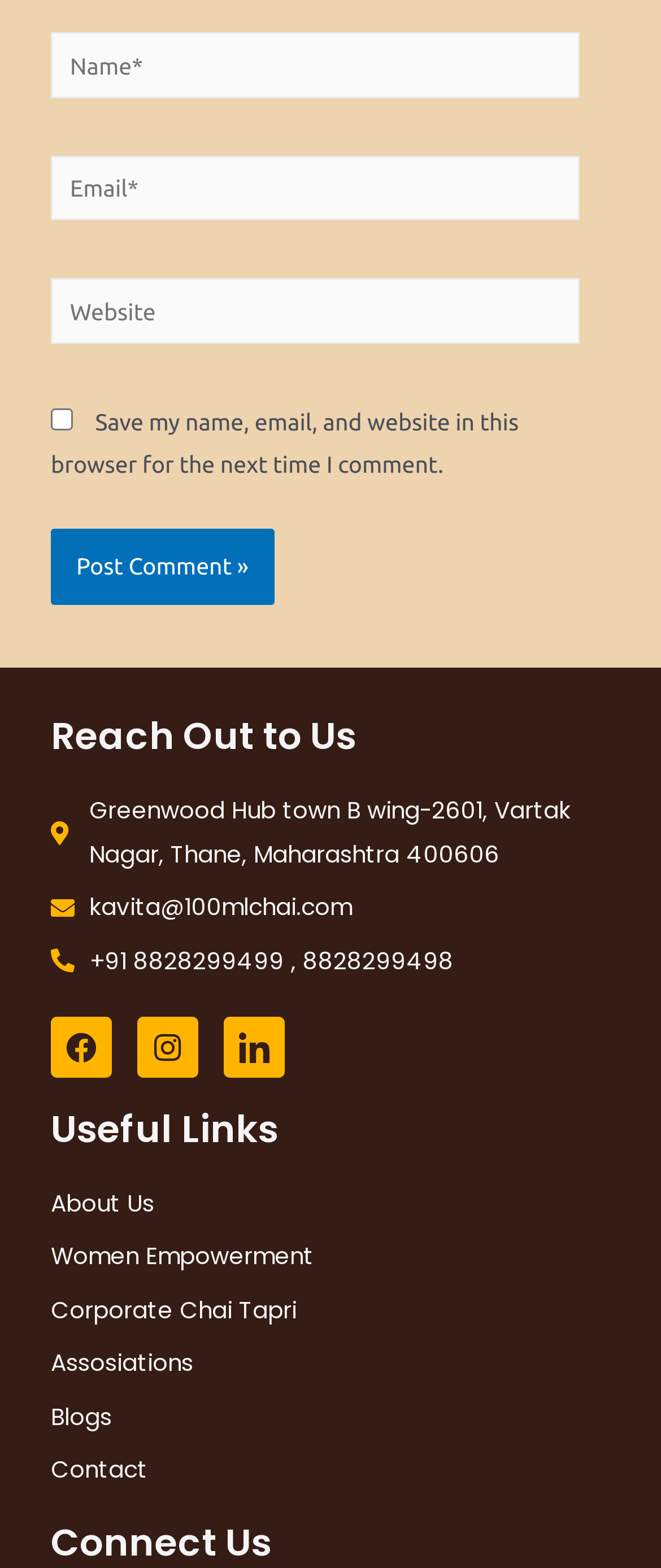What is the email address to contact?
Using the screenshot, give a one-word or short phrase answer.

kavita@100mlchai.com